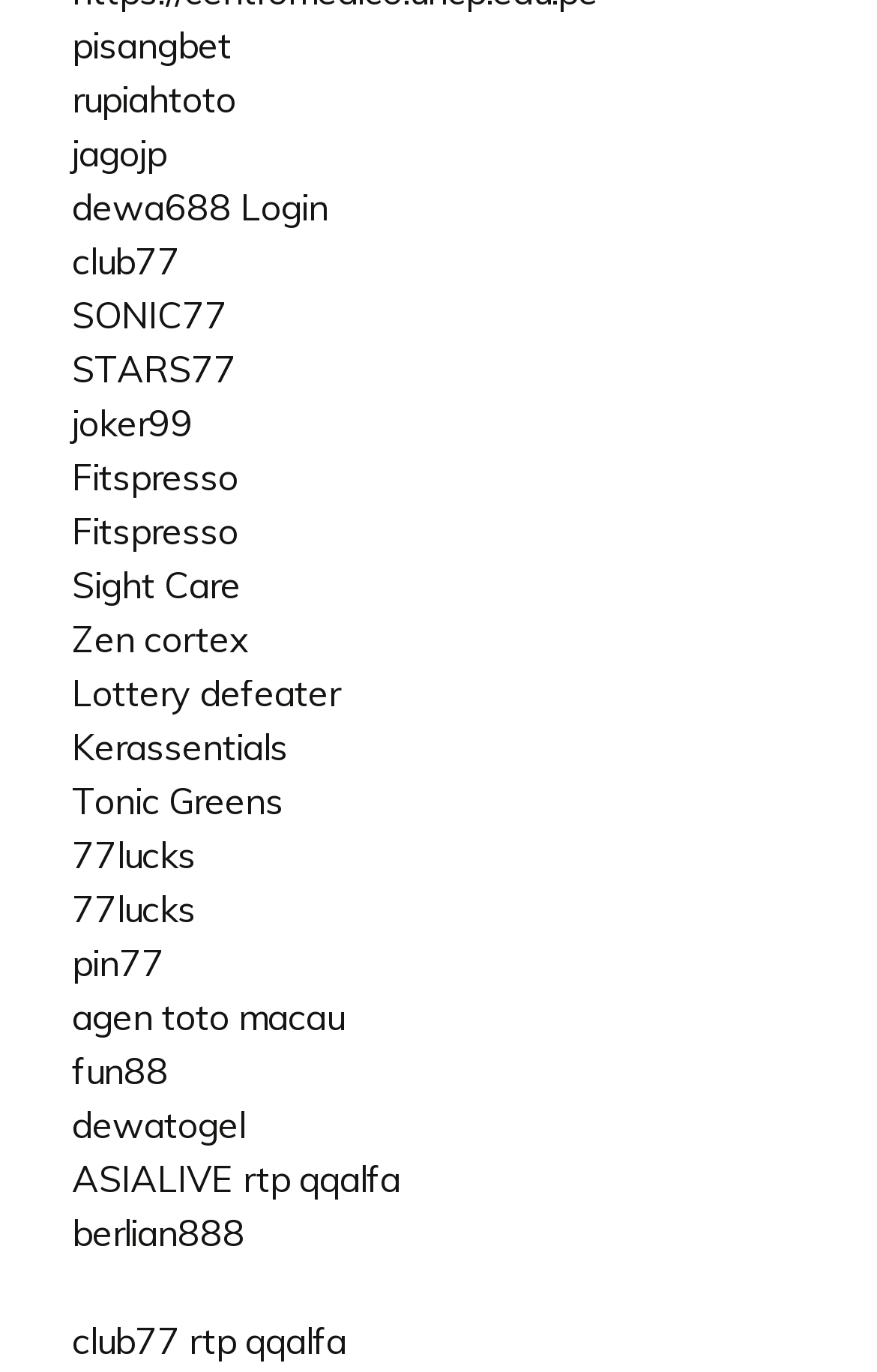Identify and provide the bounding box coordinates of the UI element described: "parent_node: Cart". The coordinates should be formatted as [left, top, right, bottom], with each number being a float between 0 and 1.

None